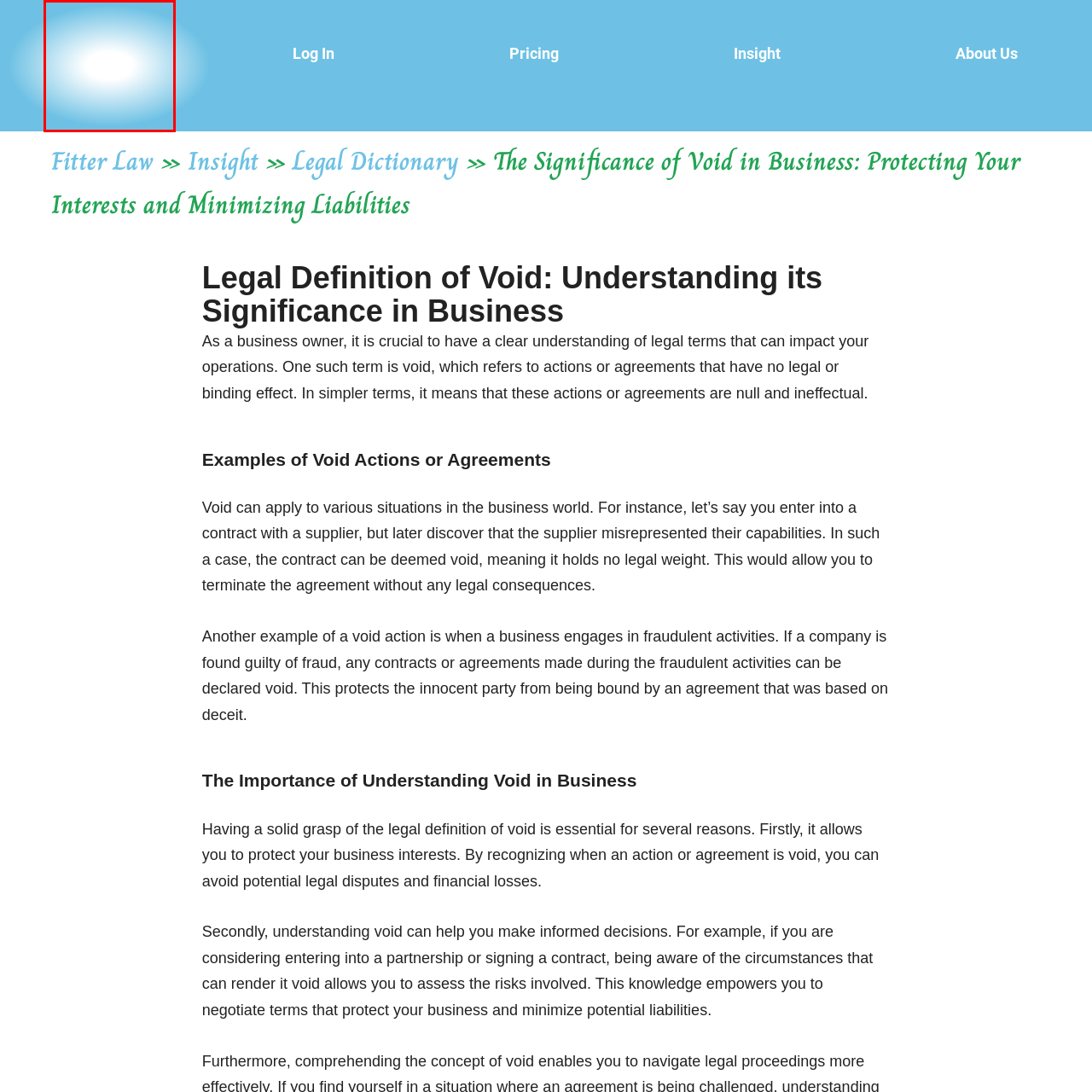Describe meticulously the scene encapsulated by the red boundary in the image.

The image depicts the logo of Fitter Law, which is likely associated with legal services focusing on business law, particularly related to the significance of void agreements and contracts in business dealings. The soft blue background provides a calming aesthetic, which reflects the professionalism expected in the legal field. This logo serves as a visual identity for Fitter Law, symbolizing their commitment to protecting clients' interests and minimizing liabilities through legal expertise. It is prominently displayed alongside a webpage titled "The Significance of Void in Business: Protecting Your Interests and Minimizing Liabilities," indicating the firm's focus on educating business owners about legal terms that can impact their operations.